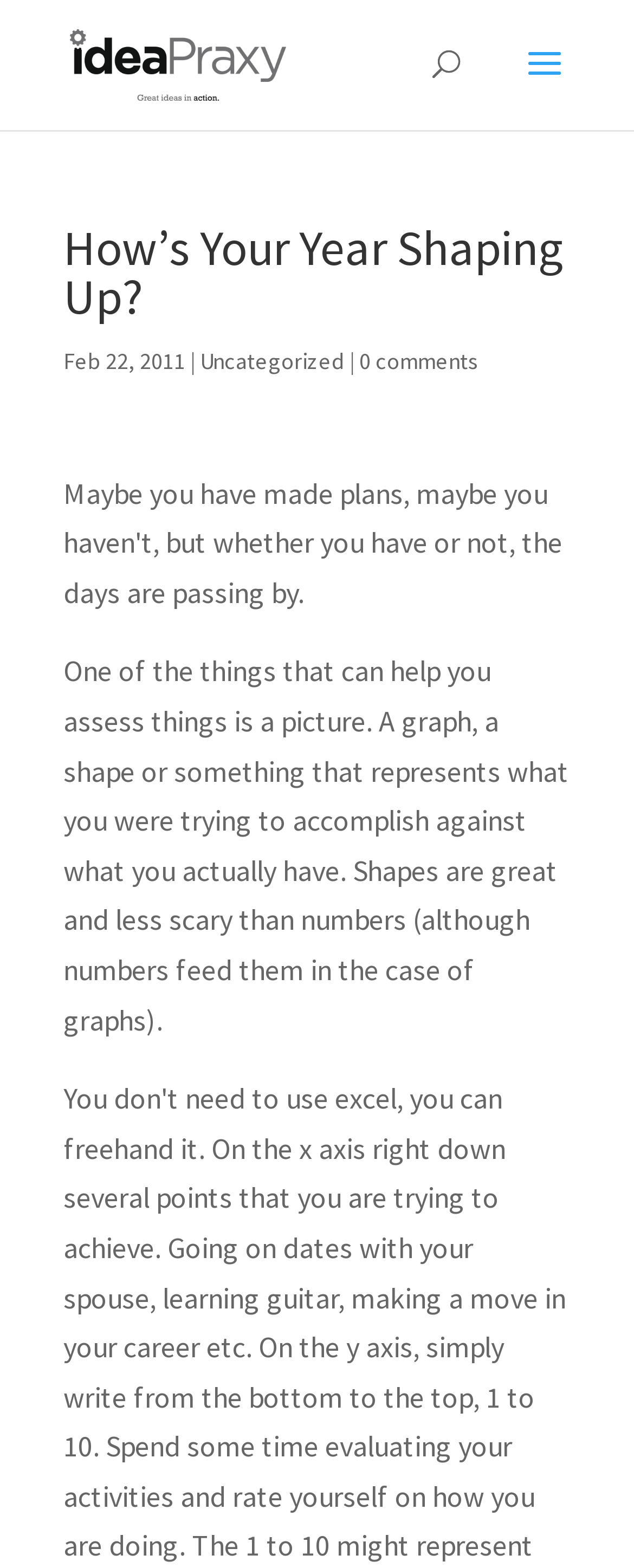What is the purpose of using shapes in the article?
Use the information from the screenshot to give a comprehensive response to the question.

I found the purpose of using shapes by reading the static text element that explains the use of shapes, which is to represent what the author was trying to accomplish against what they actually have, making it less scary than using numbers.